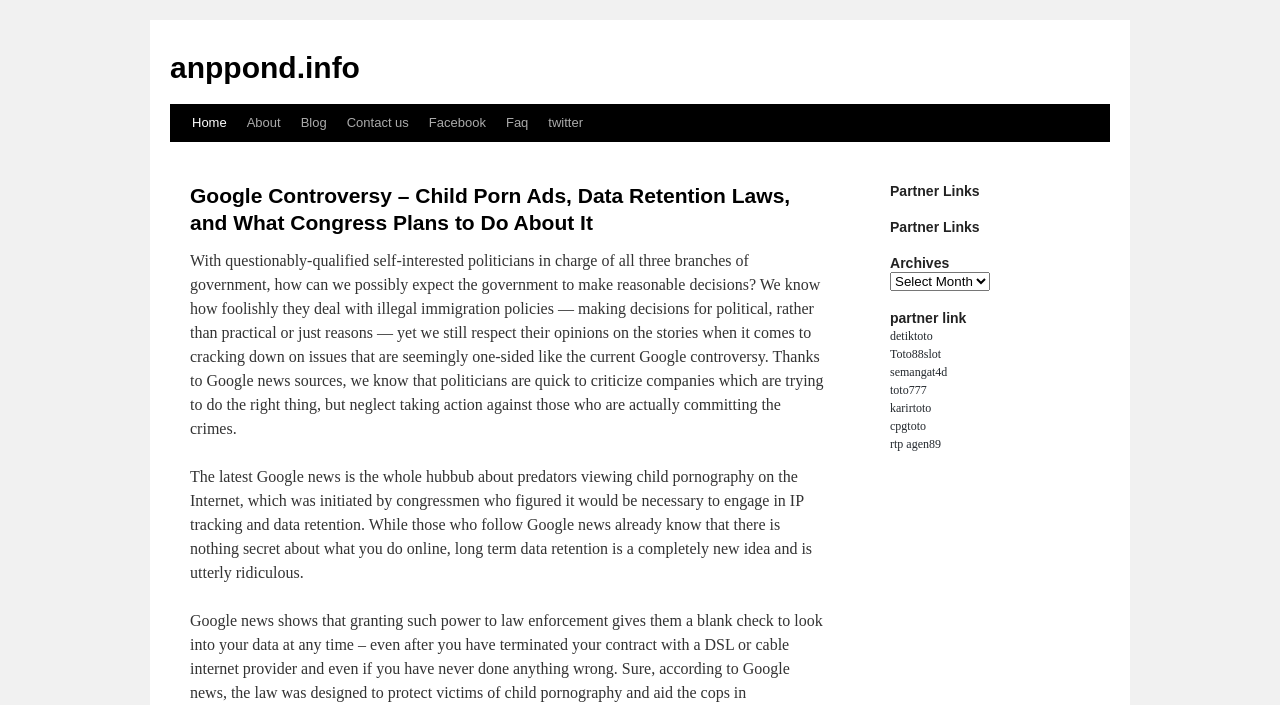Pinpoint the bounding box coordinates of the clickable element to carry out the following instruction: "Visit the 'About' page."

[0.185, 0.148, 0.227, 0.201]